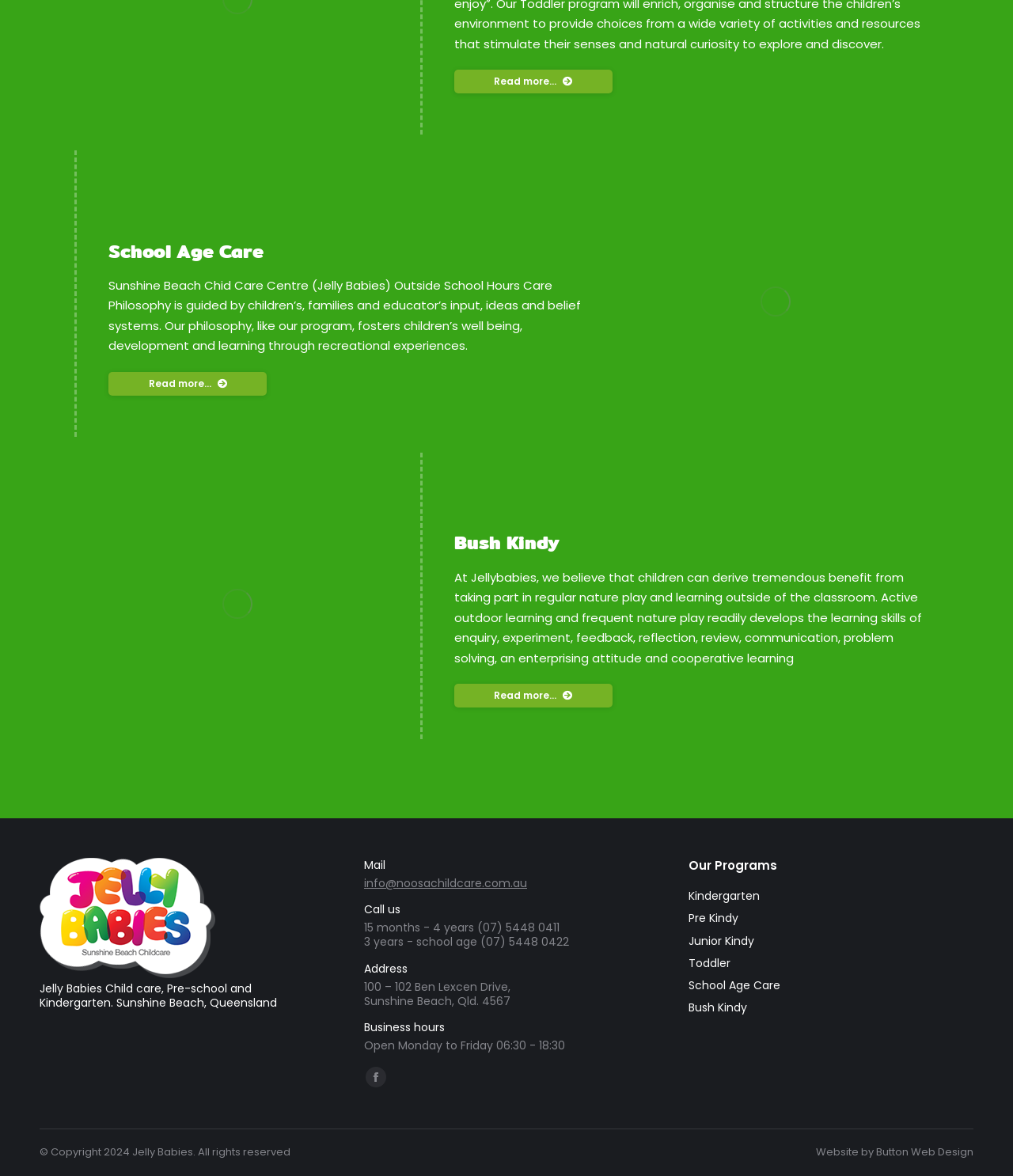From the webpage screenshot, identify the region described by Button Web Design. Provide the bounding box coordinates as (top-left x, top-left y, bottom-right x, bottom-right y), with each value being a floating point number between 0 and 1.

[0.865, 0.973, 0.961, 0.986]